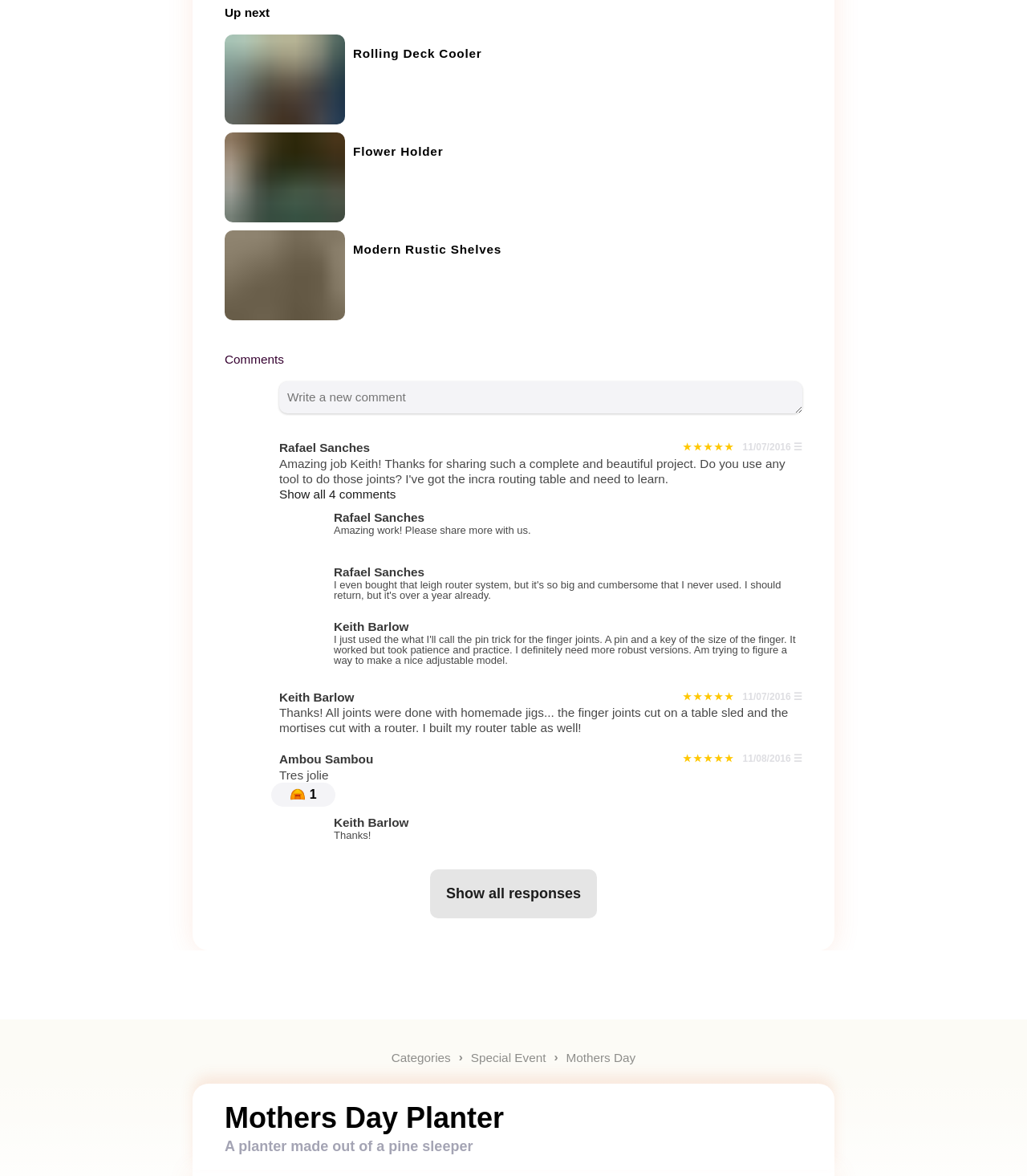Bounding box coordinates are to be given in the format (top-left x, top-left y, bottom-right x, bottom-right y). All values must be floating point numbers between 0 and 1. Provide the bounding box coordinate for the UI element described as: Show all 4 comments

[0.272, 0.414, 0.781, 0.427]